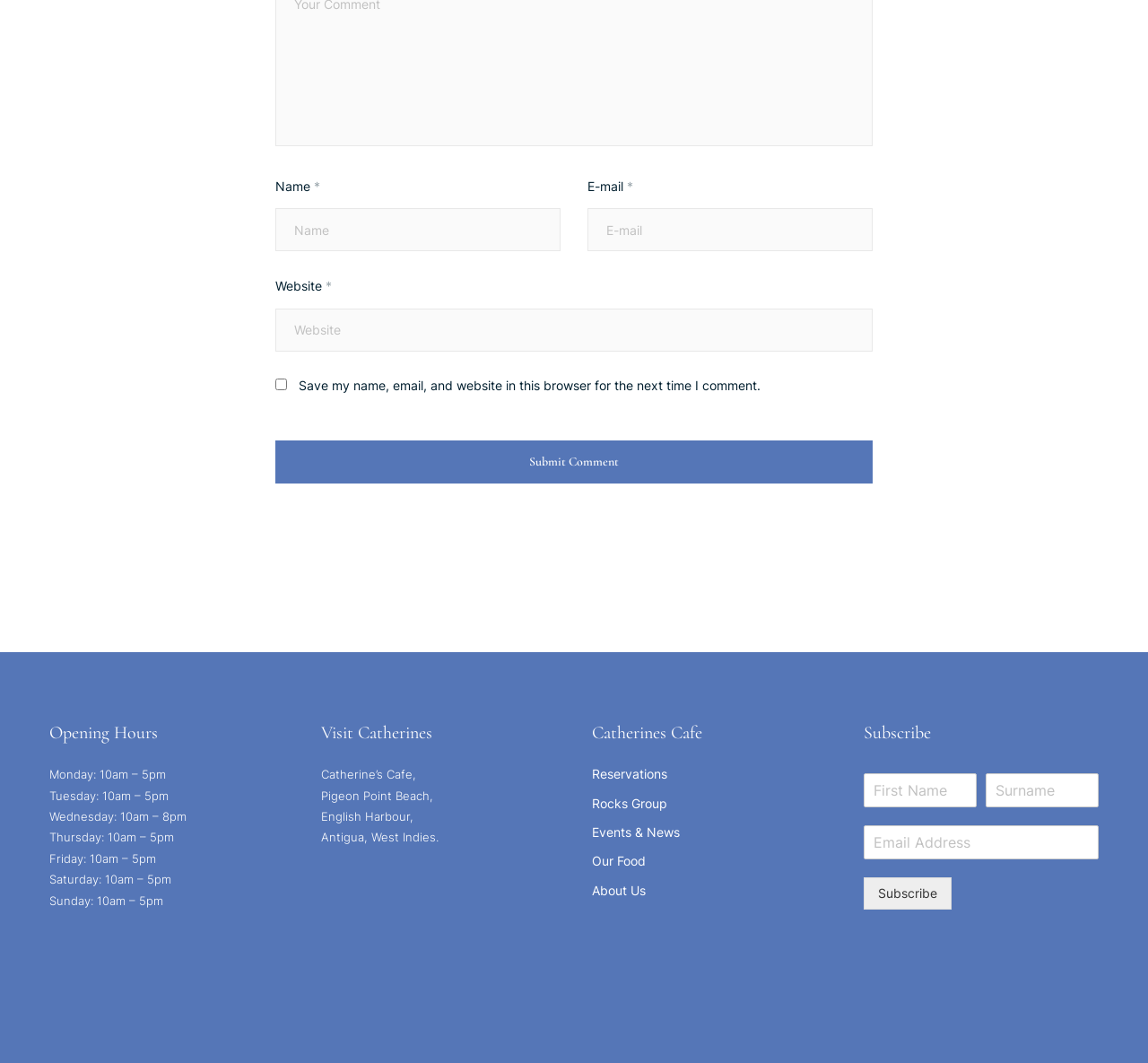Find the bounding box coordinates for the area you need to click to carry out the instruction: "Subscribe with your email". The coordinates should be four float numbers between 0 and 1, indicated as [left, top, right, bottom].

[0.752, 0.777, 0.957, 0.809]